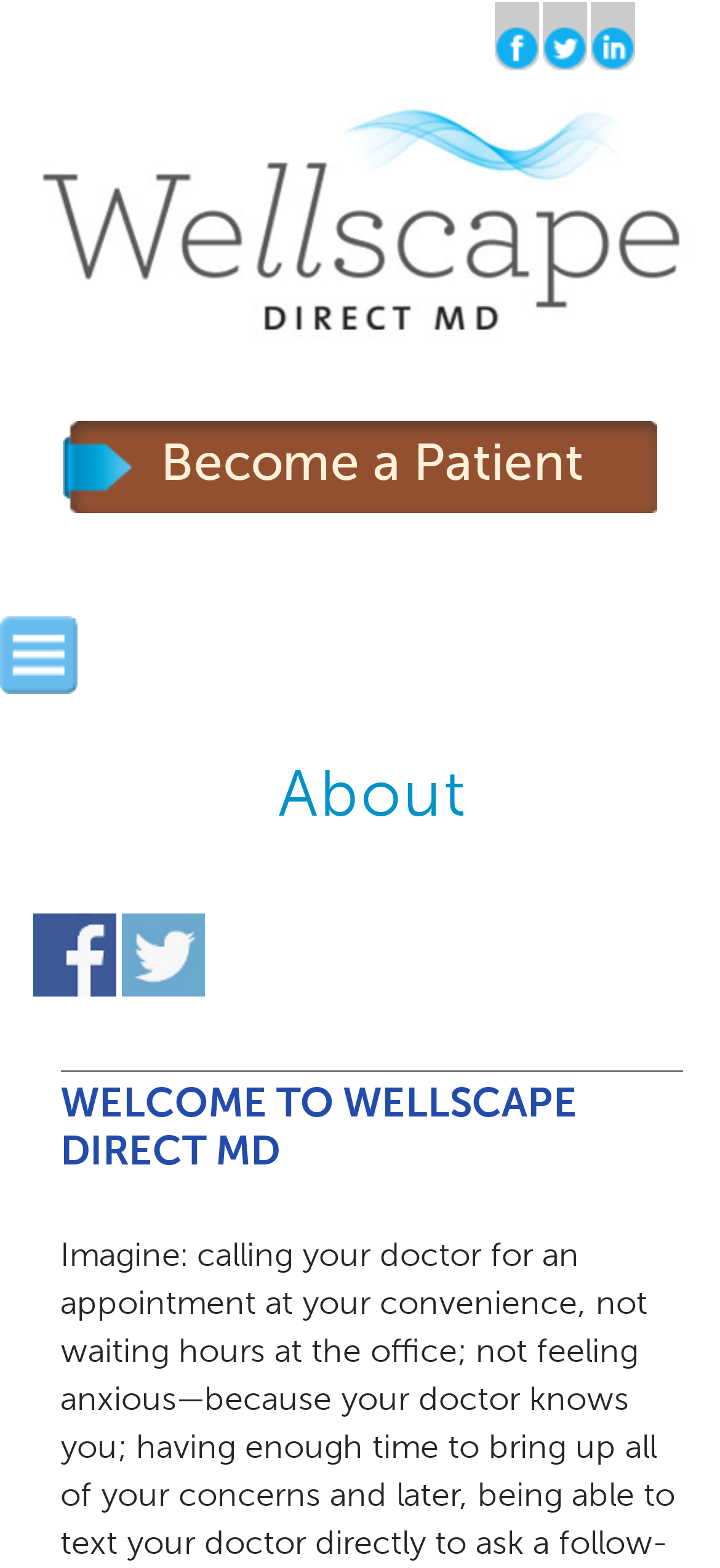Respond to the question below with a single word or phrase: What is the theme of the webpage's content?

Healthcare